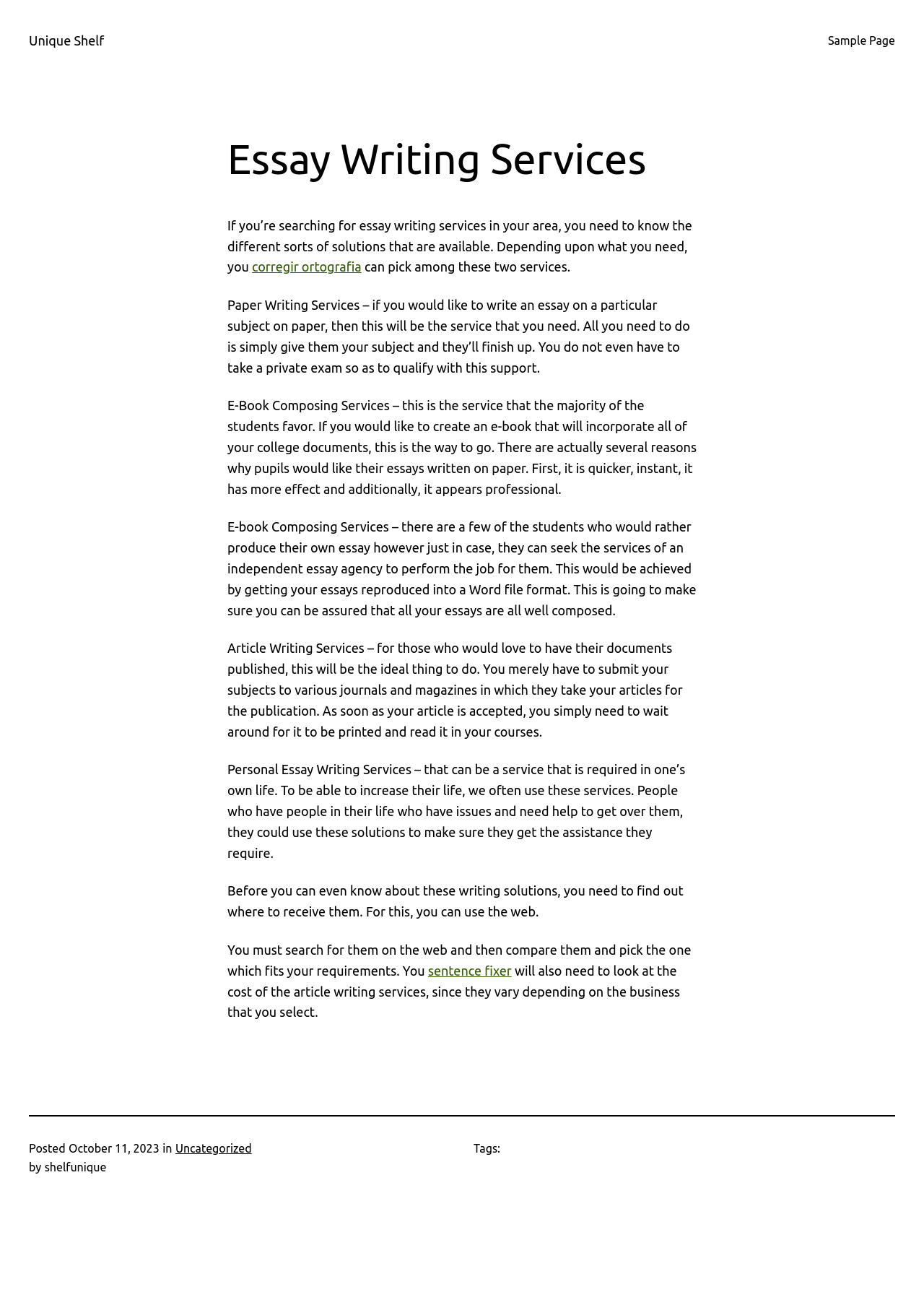What is the main topic of the webpage?
Answer the question with detailed information derived from the image.

Based on the webpage content, the main topic is about essay writing services, which is also indicated by the heading 'Essay Writing Services' on the webpage.